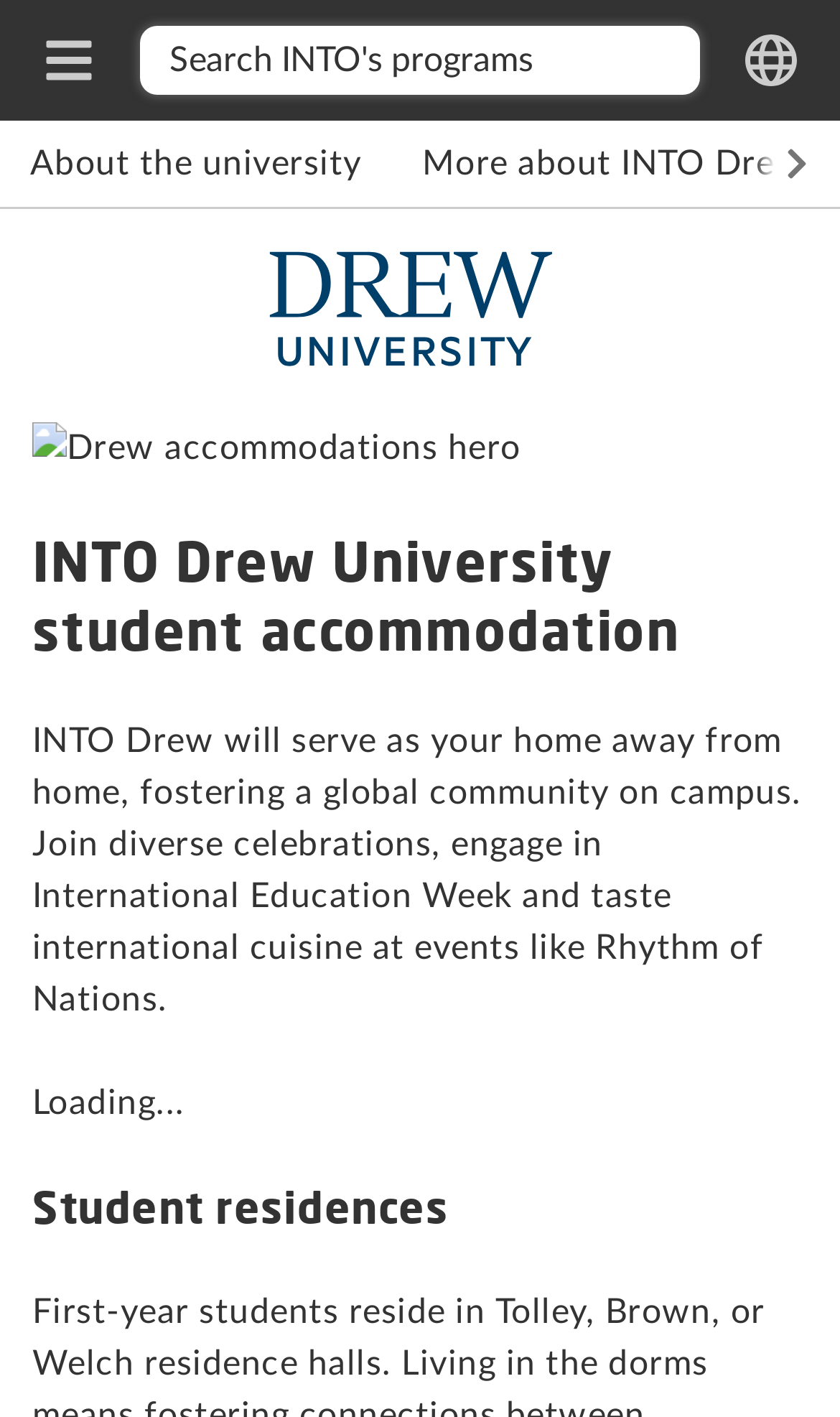What is the purpose of INTO Drew University?
Please provide a single word or phrase based on the screenshot.

Home away from home